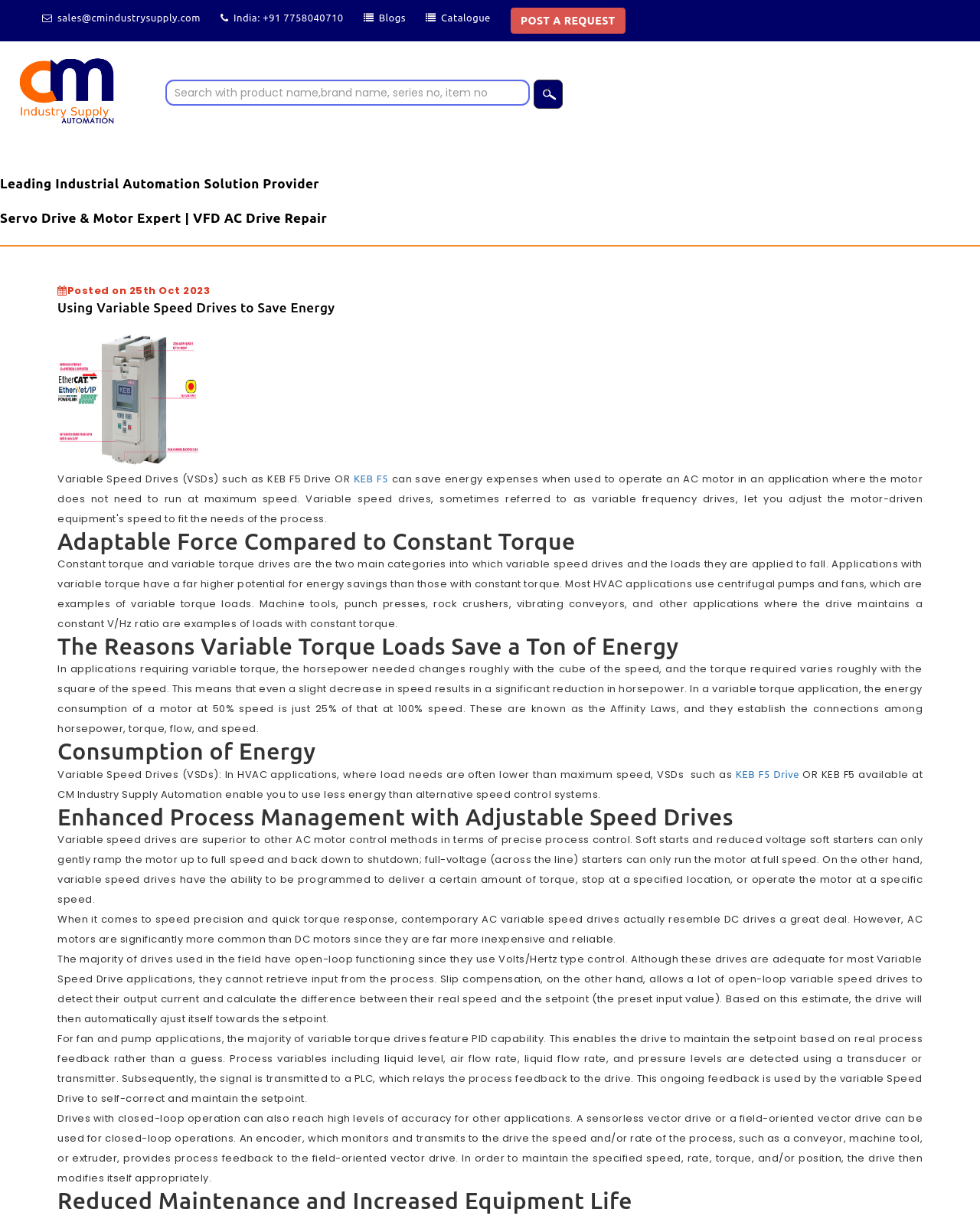What is the company name of the website?
Based on the image, respond with a single word or phrase.

CM Industry Supply